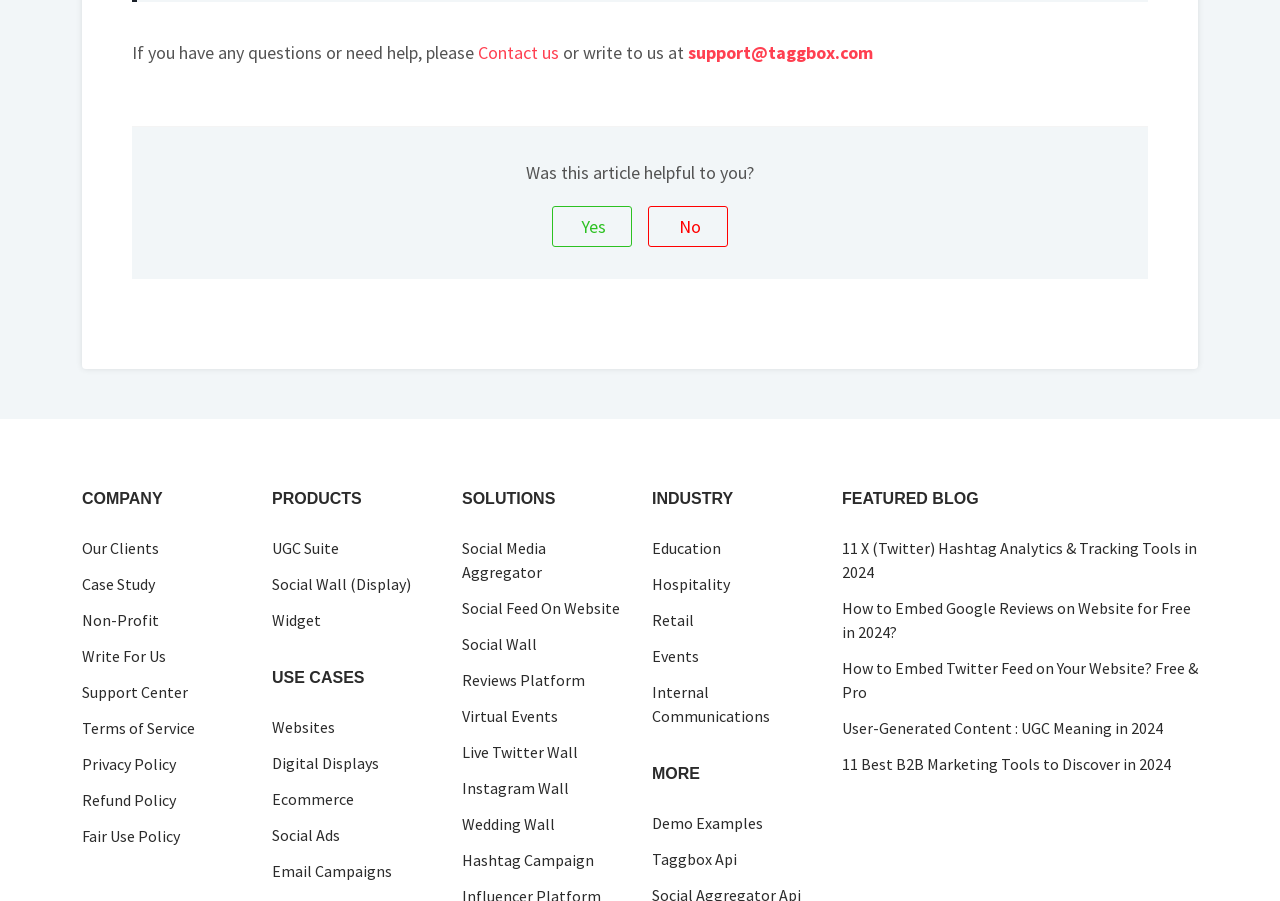Determine the bounding box coordinates in the format (top-left x, top-left y, bottom-right x, bottom-right y). Ensure all values are floating point numbers between 0 and 1. Identify the bounding box of the UI element described by: Taggbox Api

[0.509, 0.941, 0.576, 0.967]